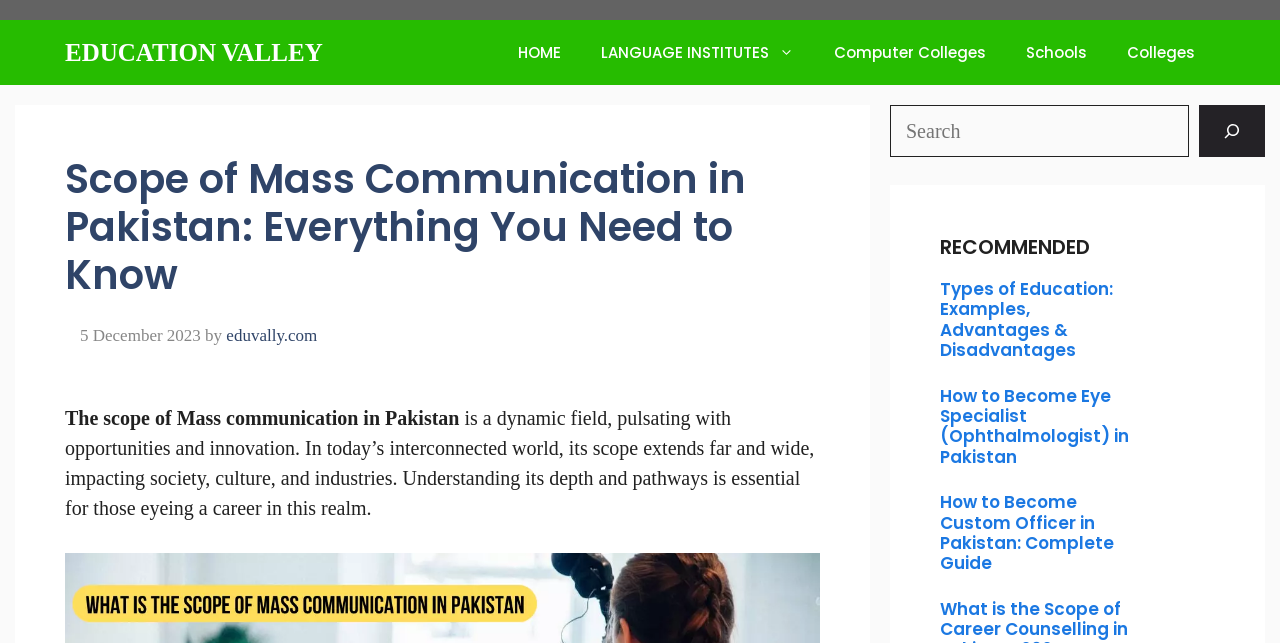Respond to the question below with a single word or phrase:
How many recommended articles are there?

3